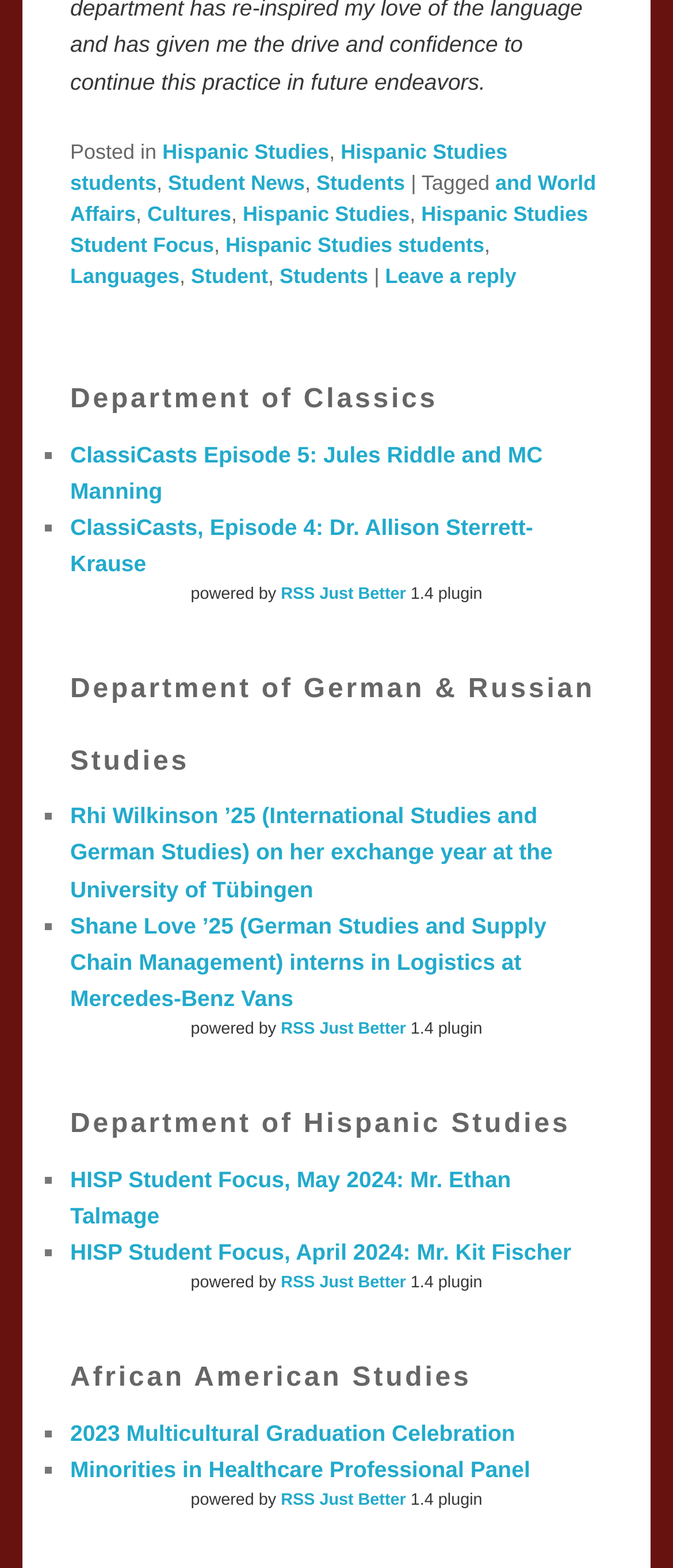Reply to the question below using a single word or brief phrase:
What is the name of the department at the top?

Department of Classics